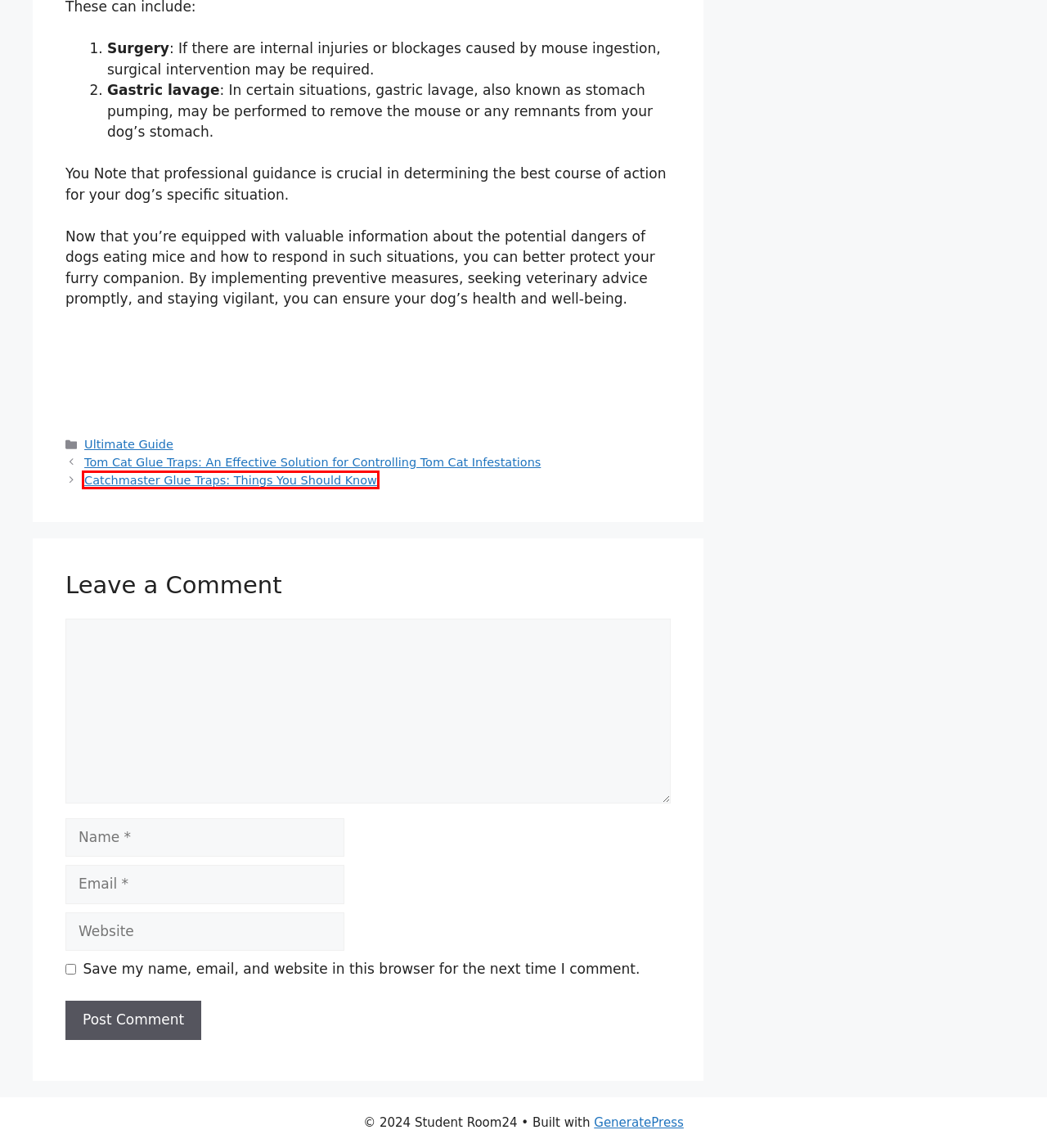You have been given a screenshot of a webpage, where a red bounding box surrounds a UI element. Identify the best matching webpage description for the page that loads after the element in the bounding box is clicked. Options include:
A. Tom Cat Glue Traps: An Effective Solution for Controlling Tom Cat Infestations – Student Room24
B. Nigerian Scholarships – Student Room24
C. How to Apply for Bank of Industry Youth Entrepreneurship Support Programme – Student Room24
D. Catchmaster Glue Traps: Things You Should Know – Student Room24
E. Student Guide – Student Room24
F. Apply for the Montreal University Scholarship – Student Room24
G. Canadian Scholarships – Student Room24
H. Ultimate Guide – Student Room24

D